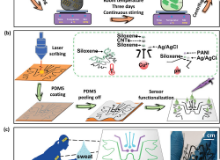Provide a brief response in the form of a single word or phrase:
What is siloxene used for in the fabrication process?

Coating LIG